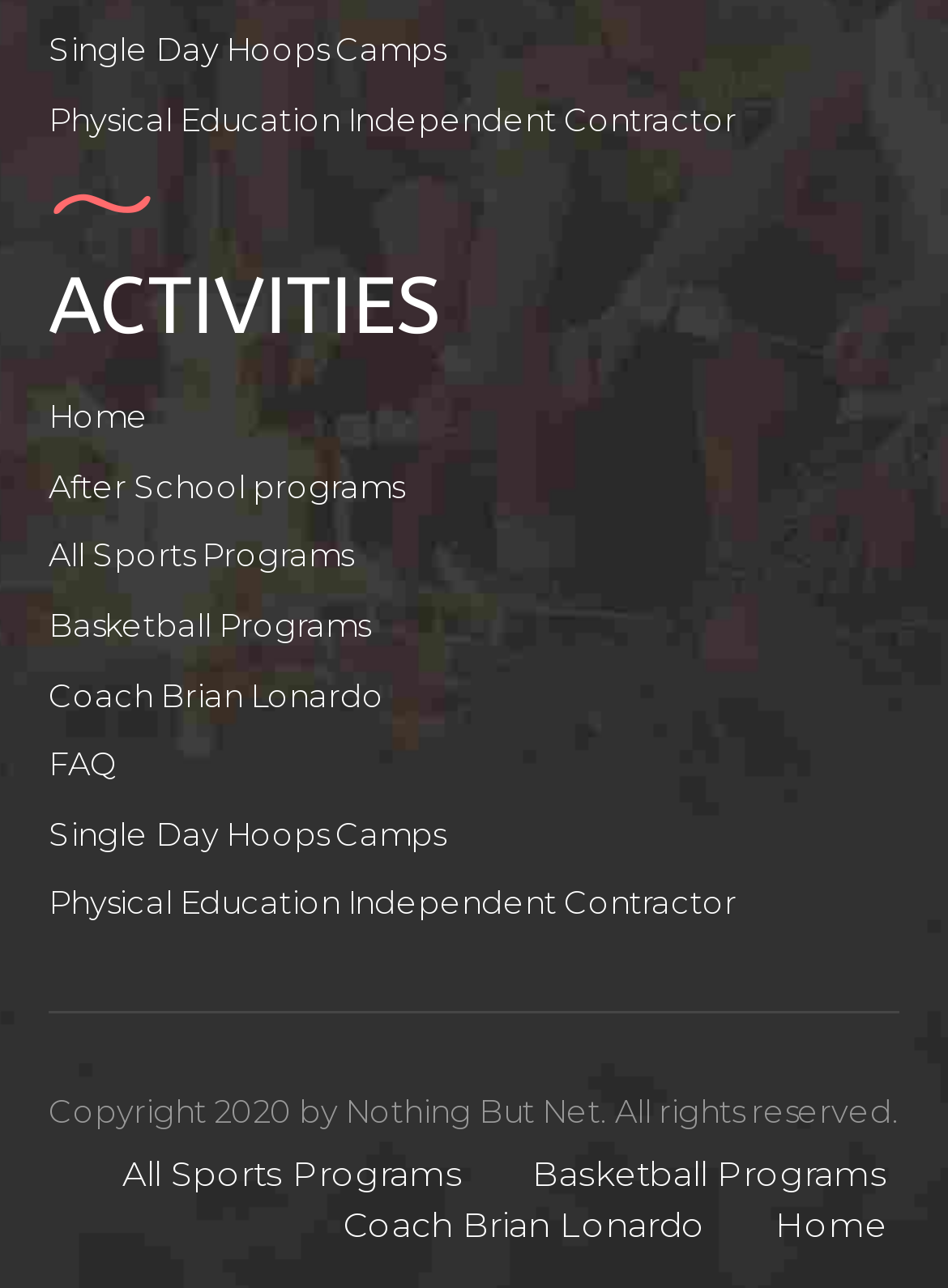Using a single word or phrase, answer the following question: 
What is the main category of activities?

ACTIVITIES